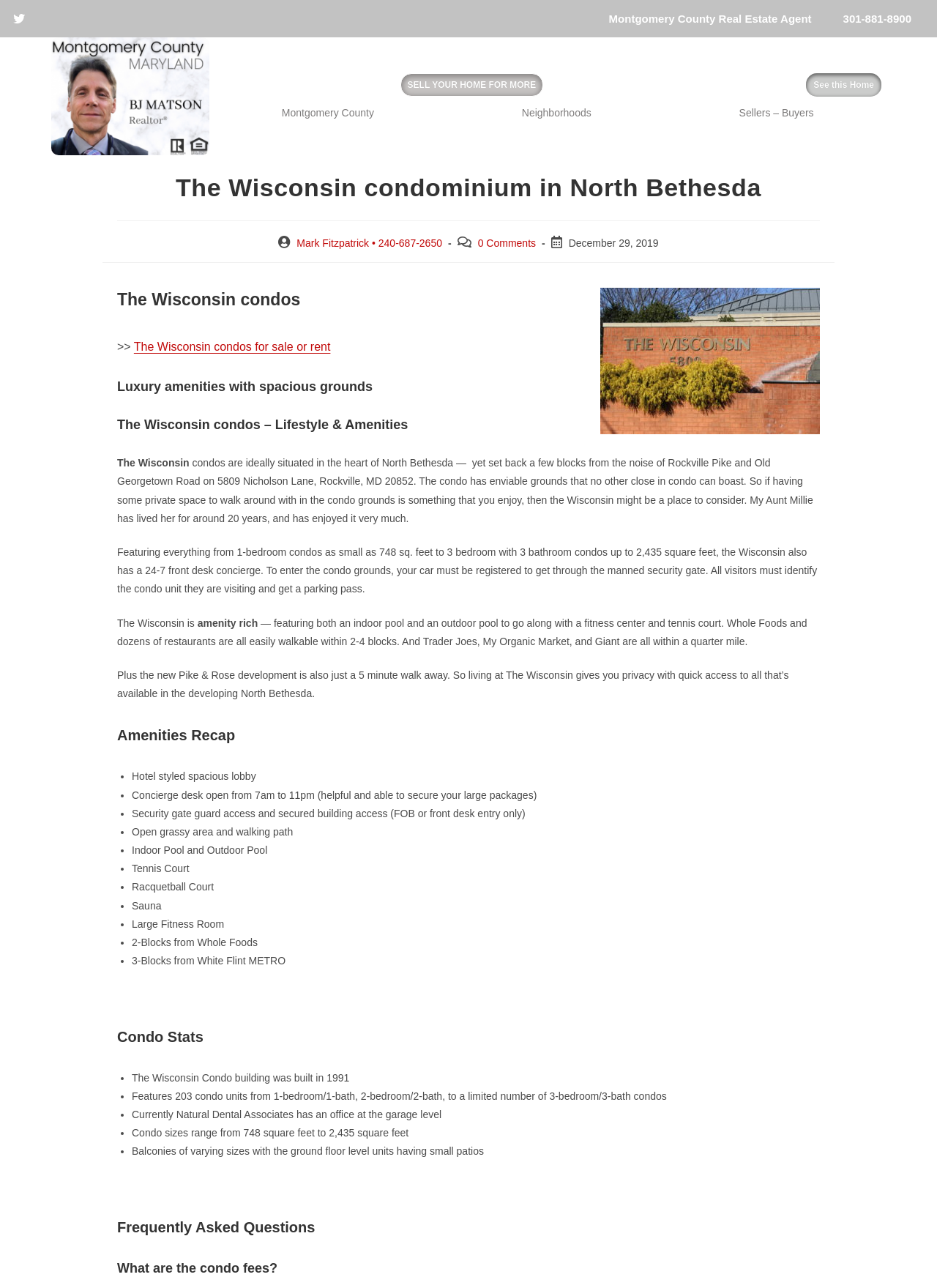Reply to the question with a single word or phrase:
How many condo units are there in The Wisconsin building?

203